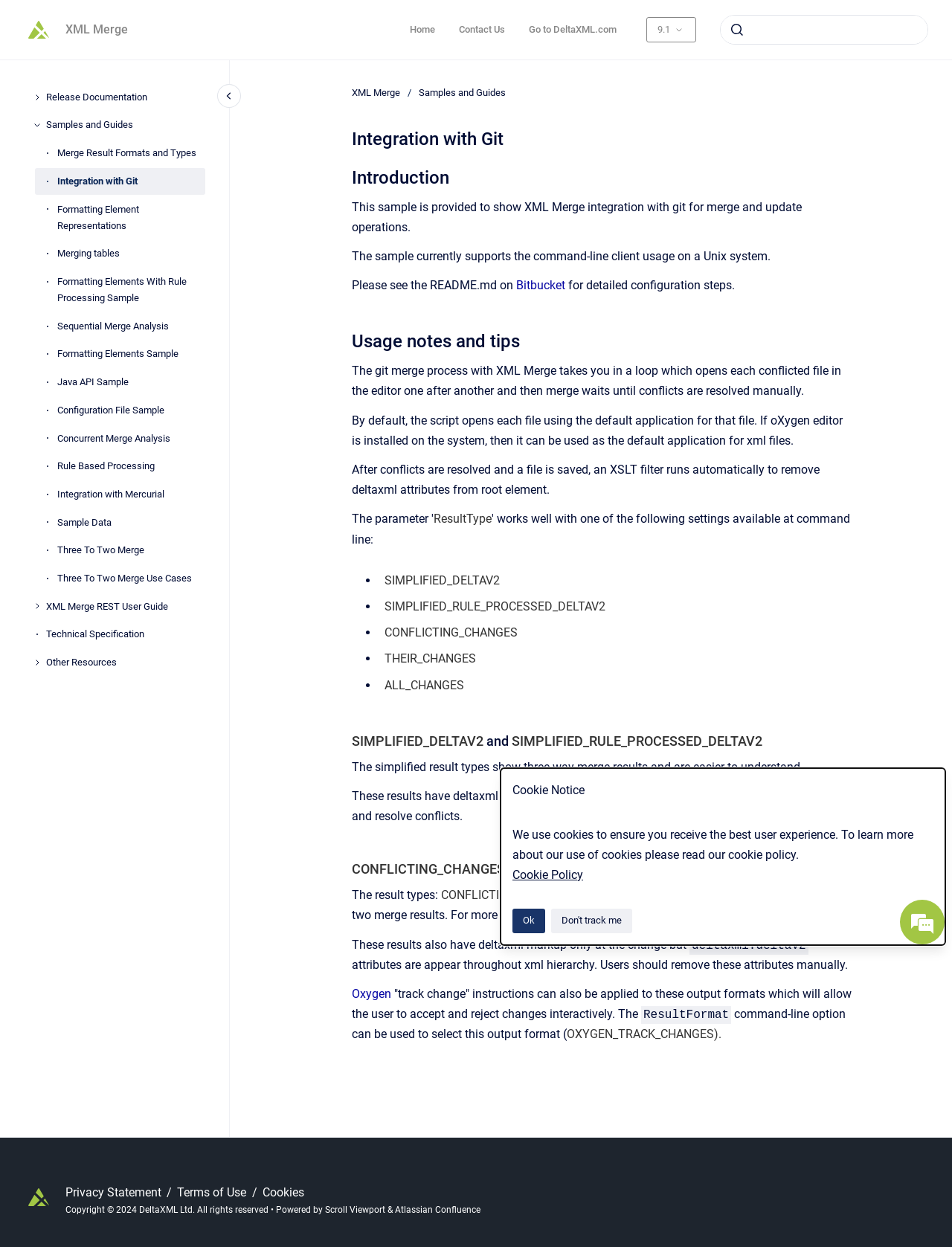Using the information in the image, give a comprehensive answer to the question: 
What is the purpose of this sample?

Based on the webpage content, this sample is provided to show XML Merge integration with git for merge and update operations, which means it is used to demonstrate how XML Merge can be integrated with git for various operations.